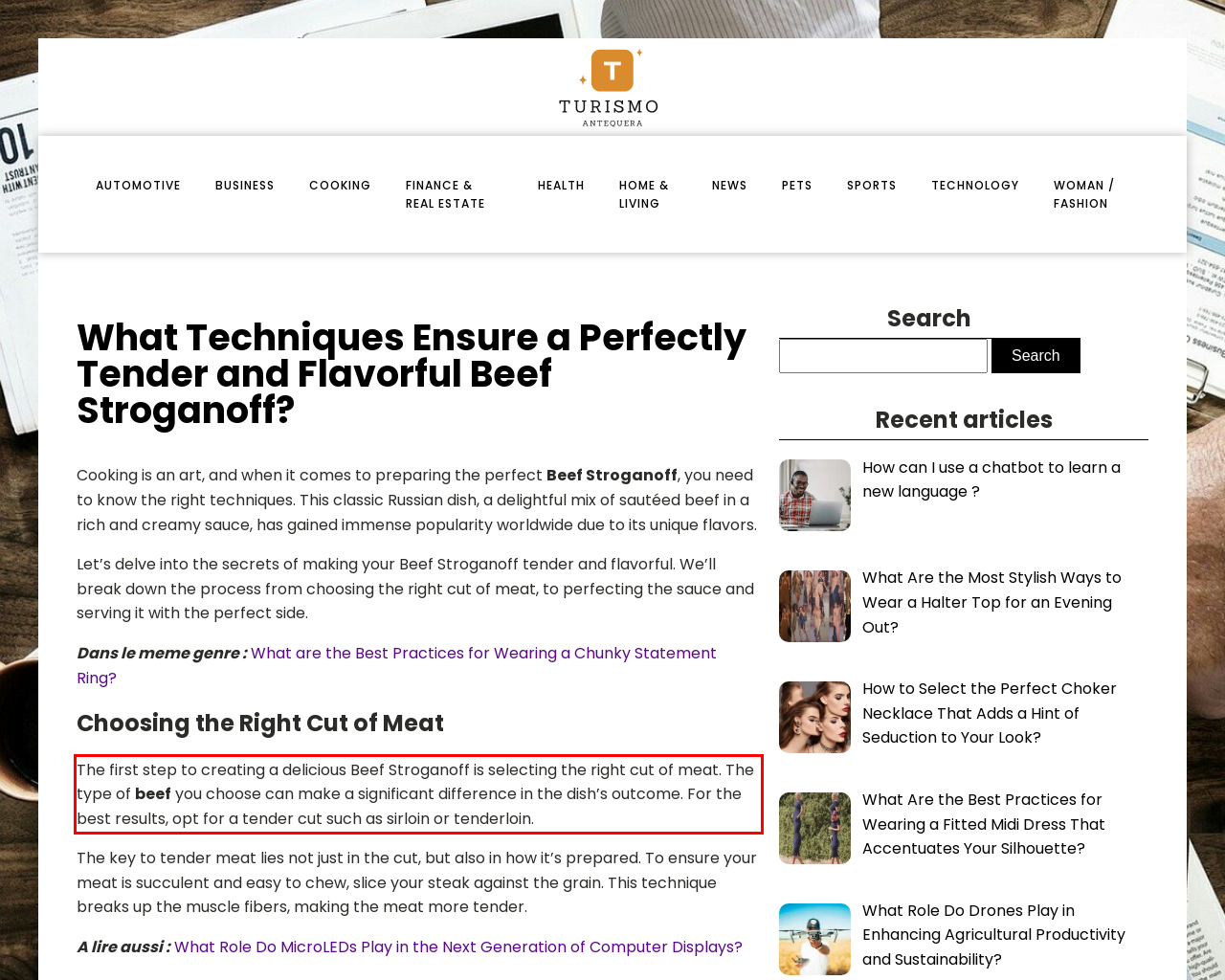With the given screenshot of a webpage, locate the red rectangle bounding box and extract the text content using OCR.

The first step to creating a delicious Beef Stroganoff is selecting the right cut of meat. The type of beef you choose can make a significant difference in the dish’s outcome. For the best results, opt for a tender cut such as sirloin or tenderloin.